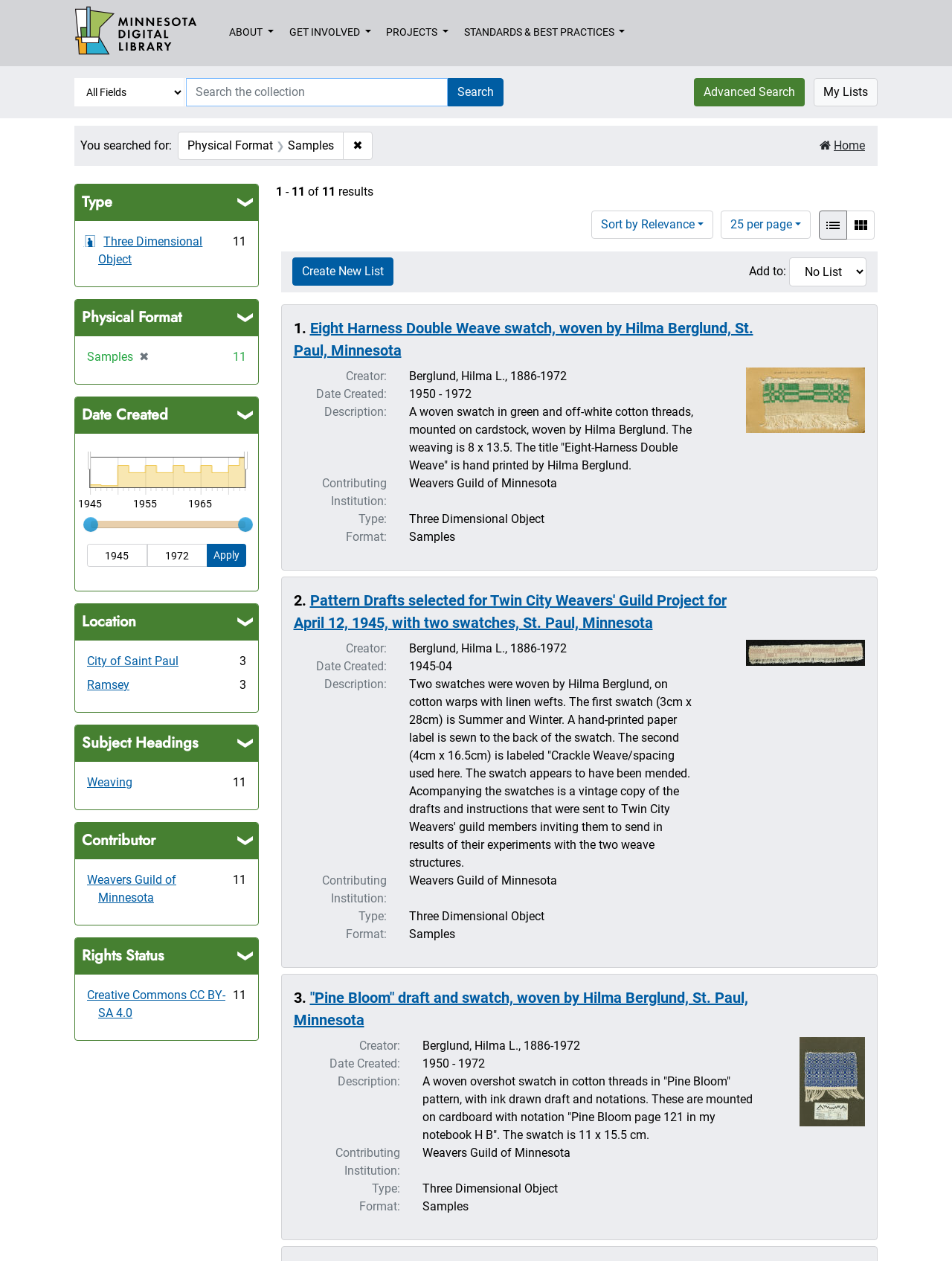Find the bounding box coordinates of the clickable region needed to perform the following instruction: "Search for something". The coordinates should be provided as four float numbers between 0 and 1, i.e., [left, top, right, bottom].

[0.195, 0.062, 0.47, 0.084]